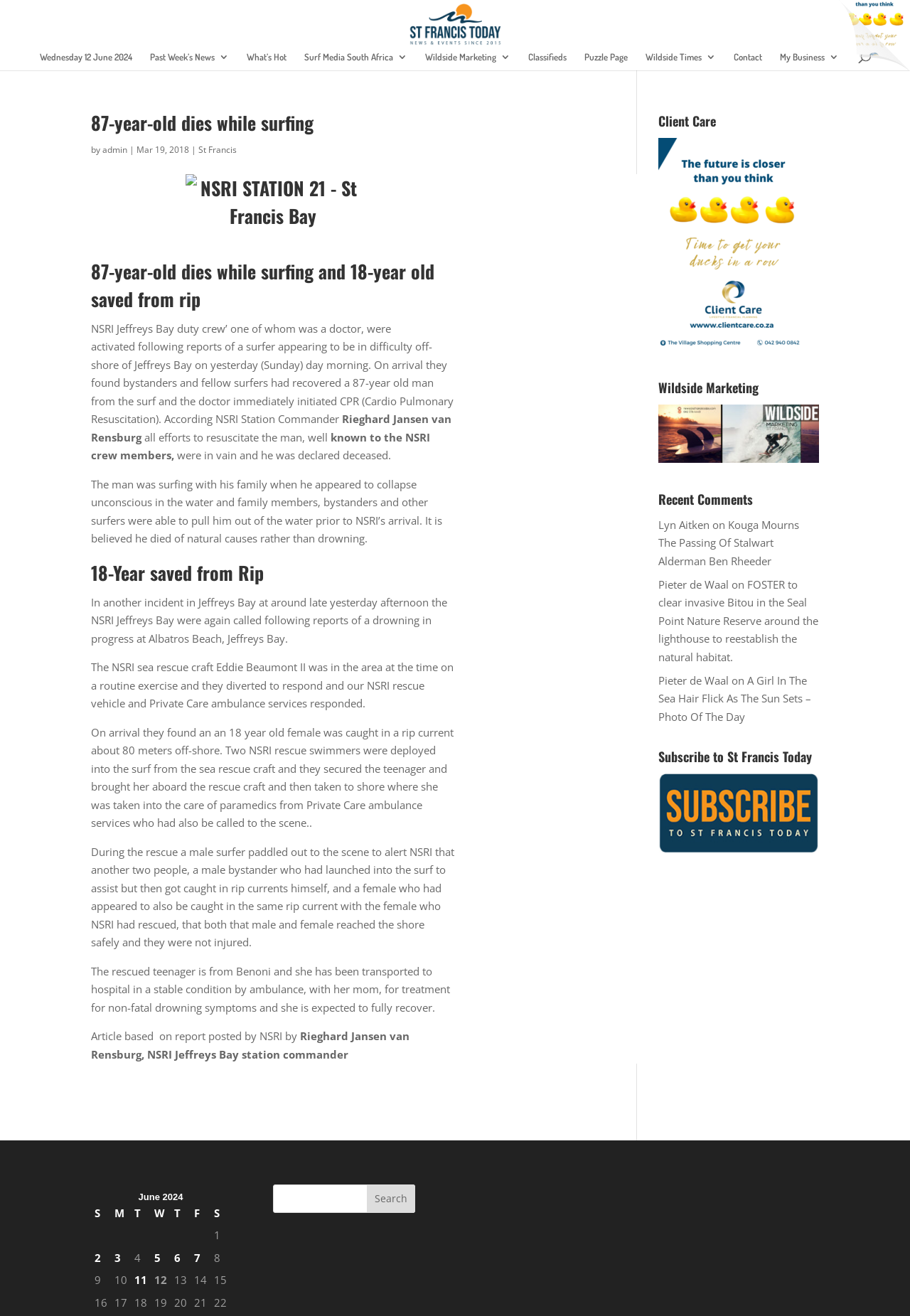What is the title of the article?
Respond with a short answer, either a single word or a phrase, based on the image.

87-year-old dies while surfing